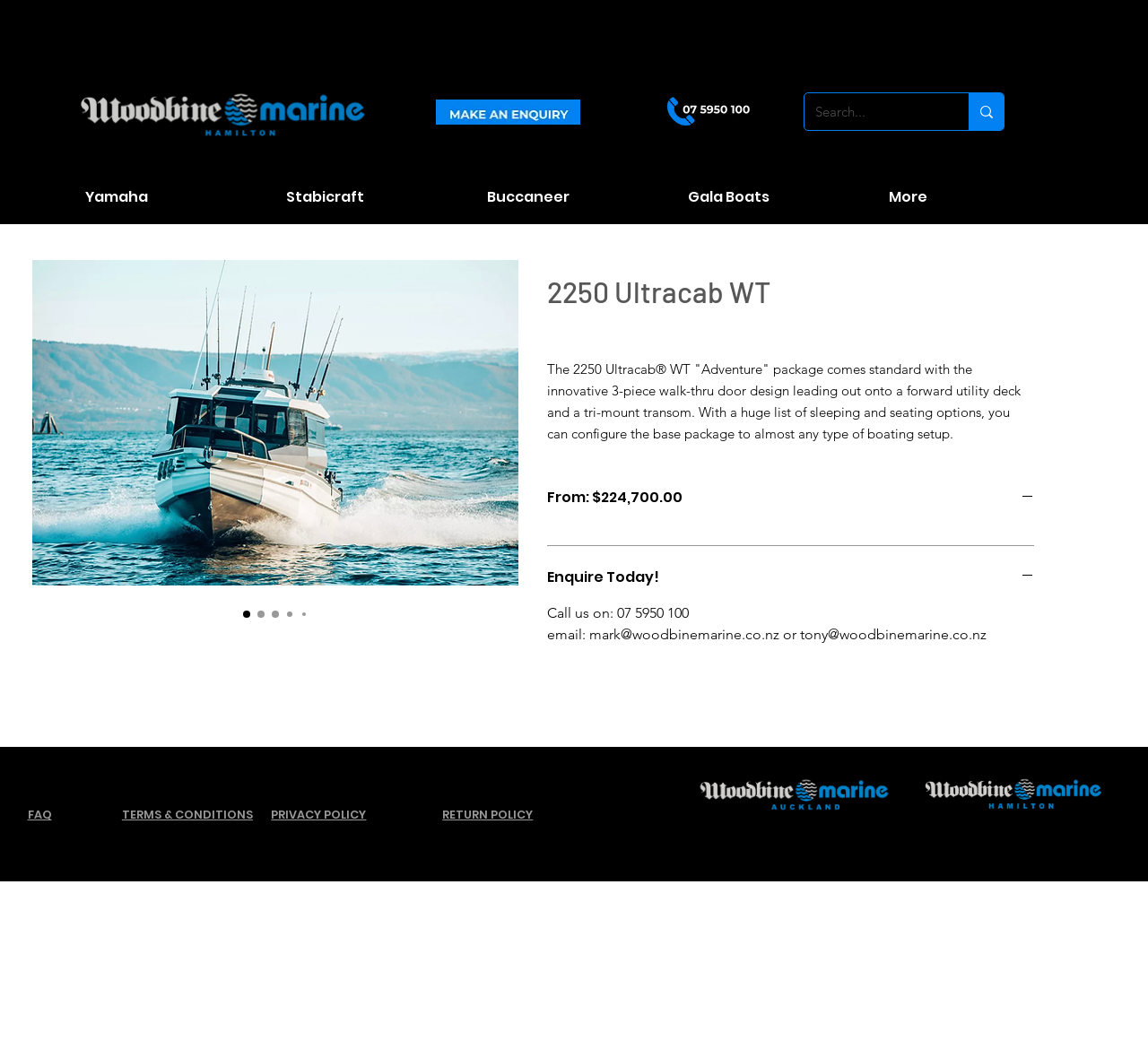Please specify the coordinates of the bounding box for the element that should be clicked to carry out this instruction: "Search for a boat". The coordinates must be four float numbers between 0 and 1, formatted as [left, top, right, bottom].

[0.71, 0.089, 0.811, 0.123]